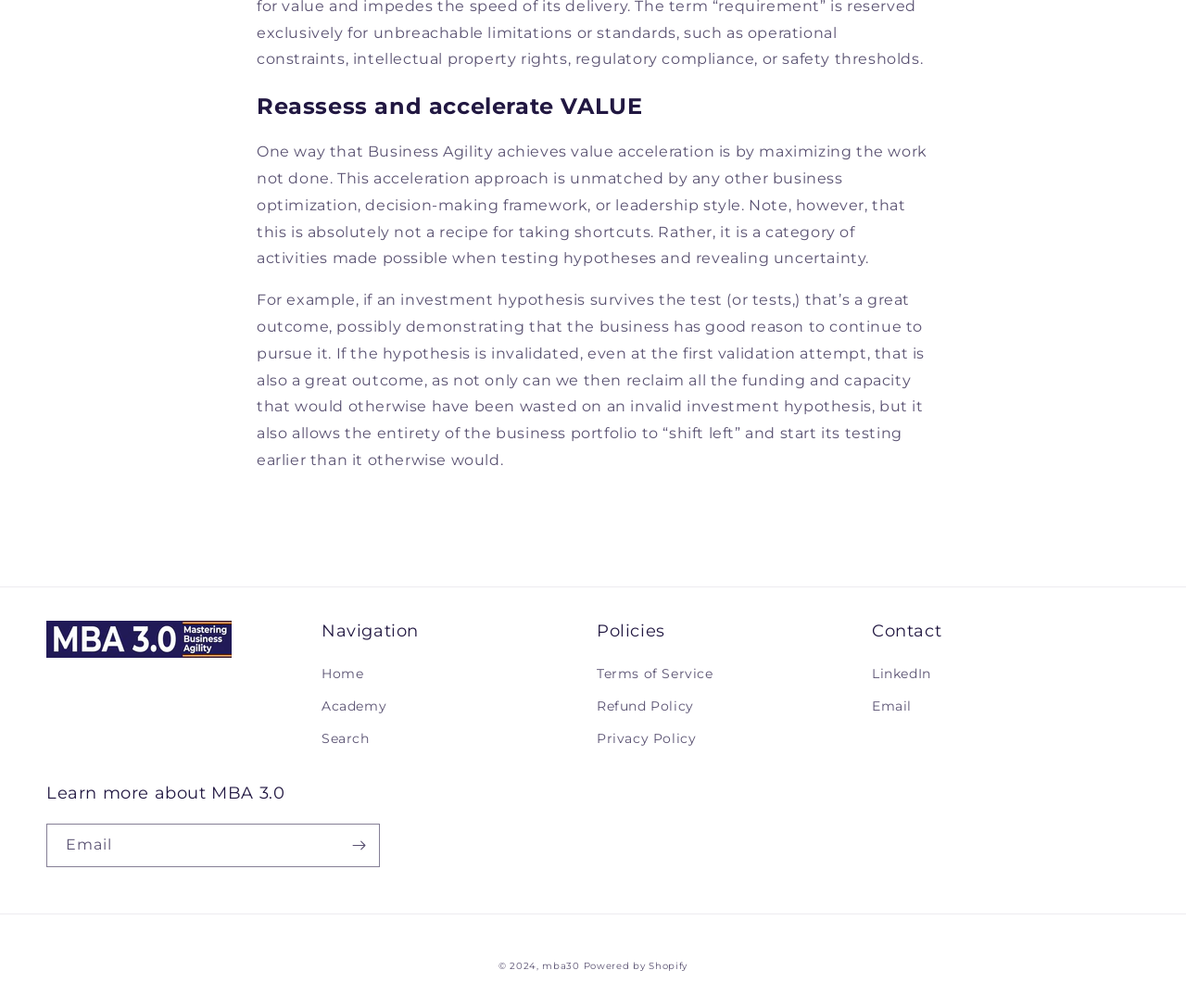Please identify the bounding box coordinates of the area that needs to be clicked to fulfill the following instruction: "View Terms of Service."

[0.503, 0.657, 0.601, 0.685]